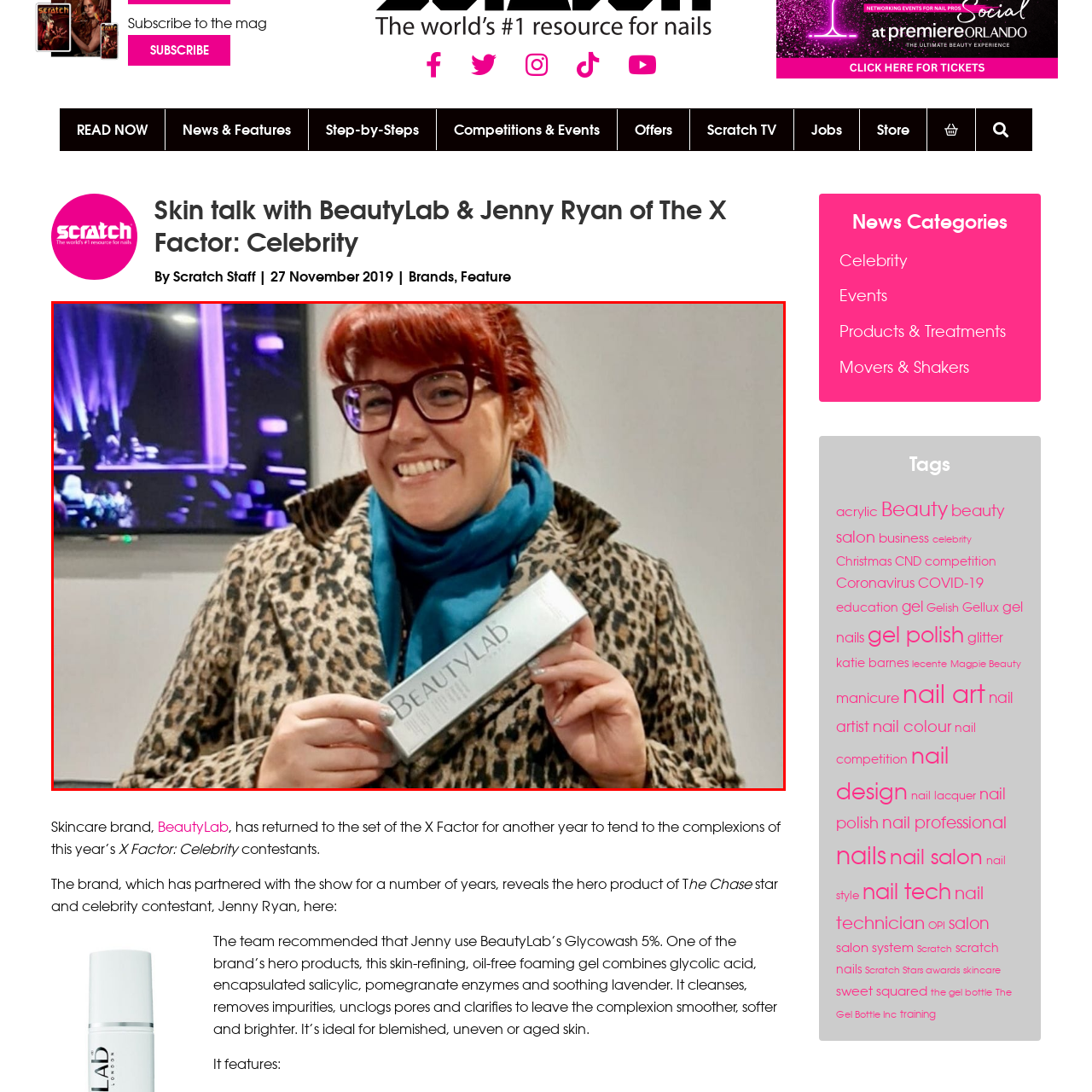Observe the content inside the red rectangle and respond to the question with one word or phrase: 
What is the woman wearing over her turquoise scarf?

leopard-print coat